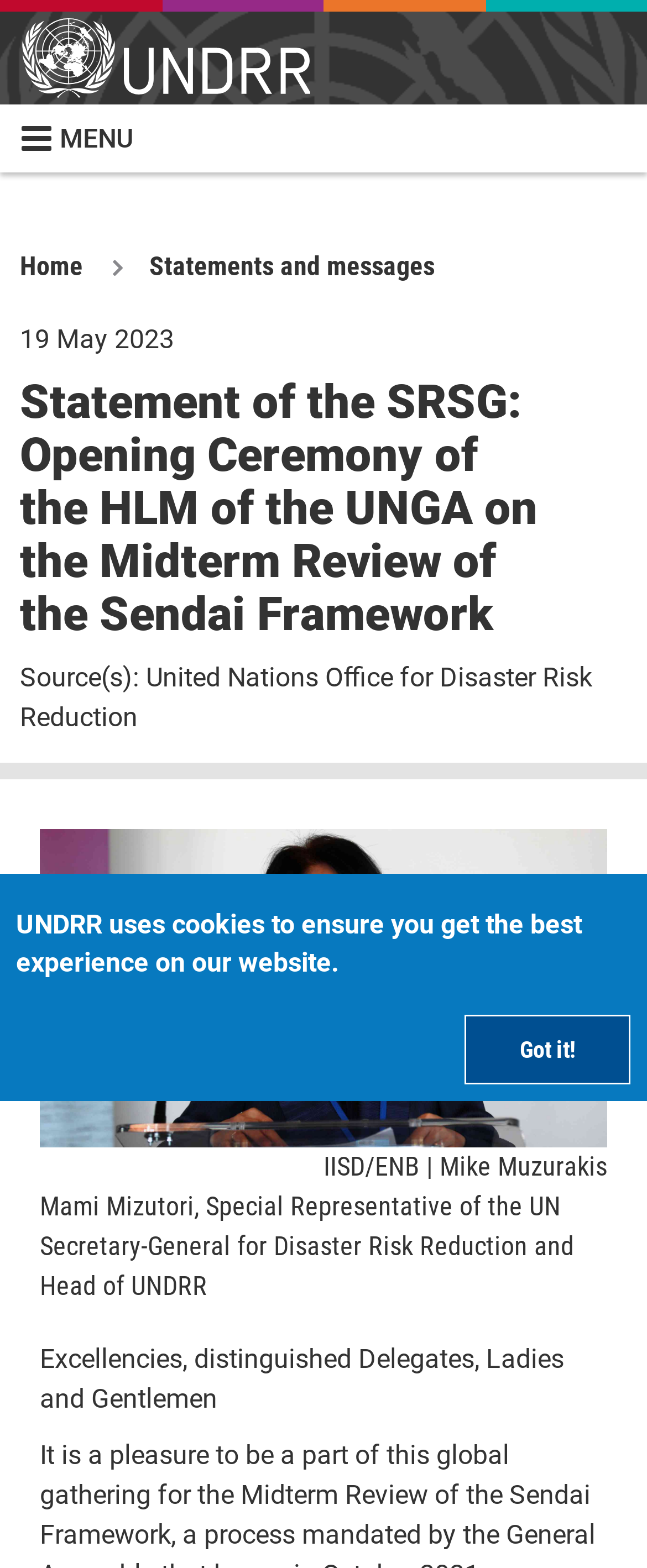What is the date mentioned on the webpage?
Look at the image and respond with a one-word or short phrase answer.

19 May 2023